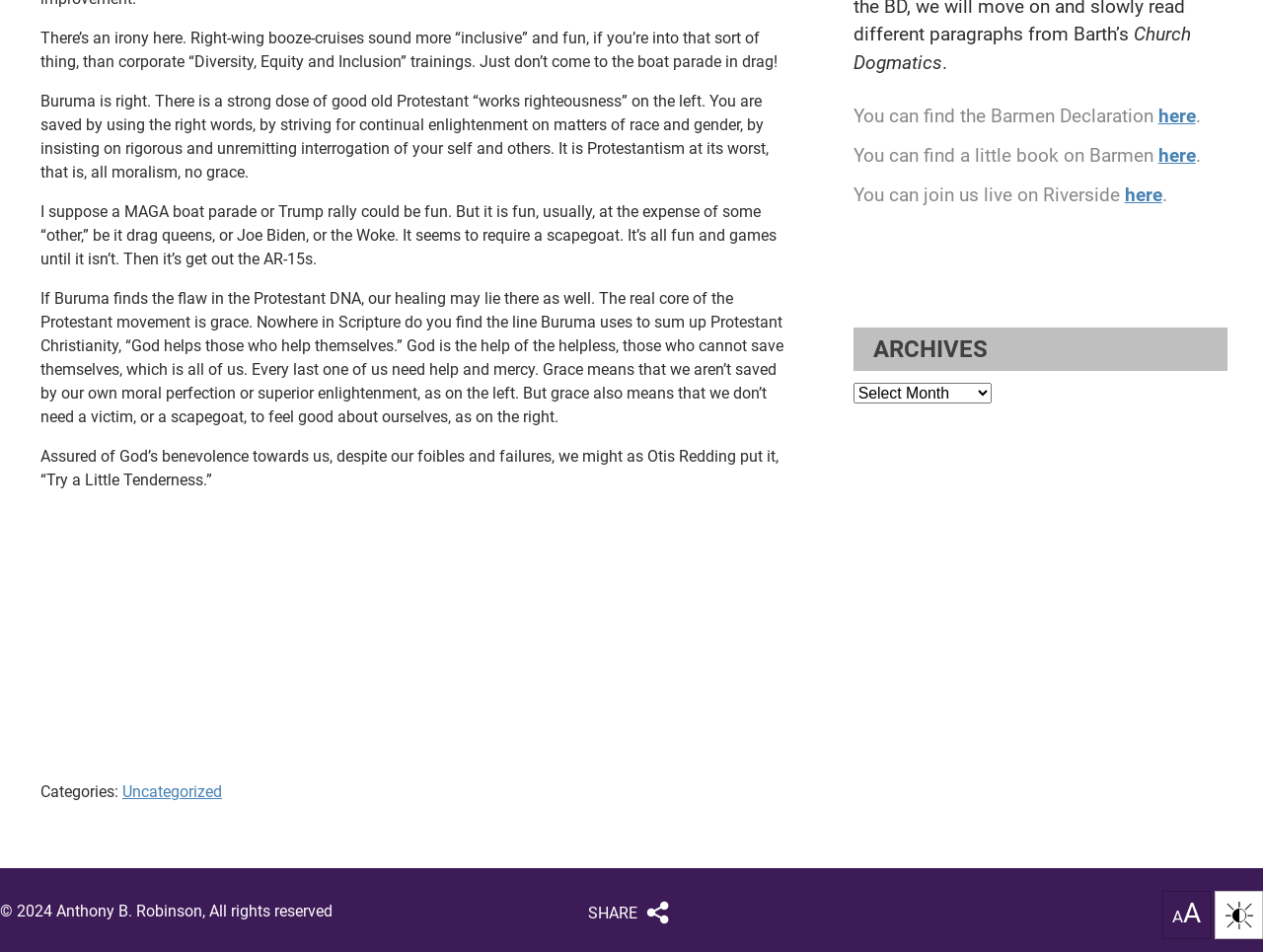Determine the bounding box coordinates of the element that should be clicked to execute the following command: "Select an option from the 'Archives' combobox".

[0.676, 0.402, 0.785, 0.424]